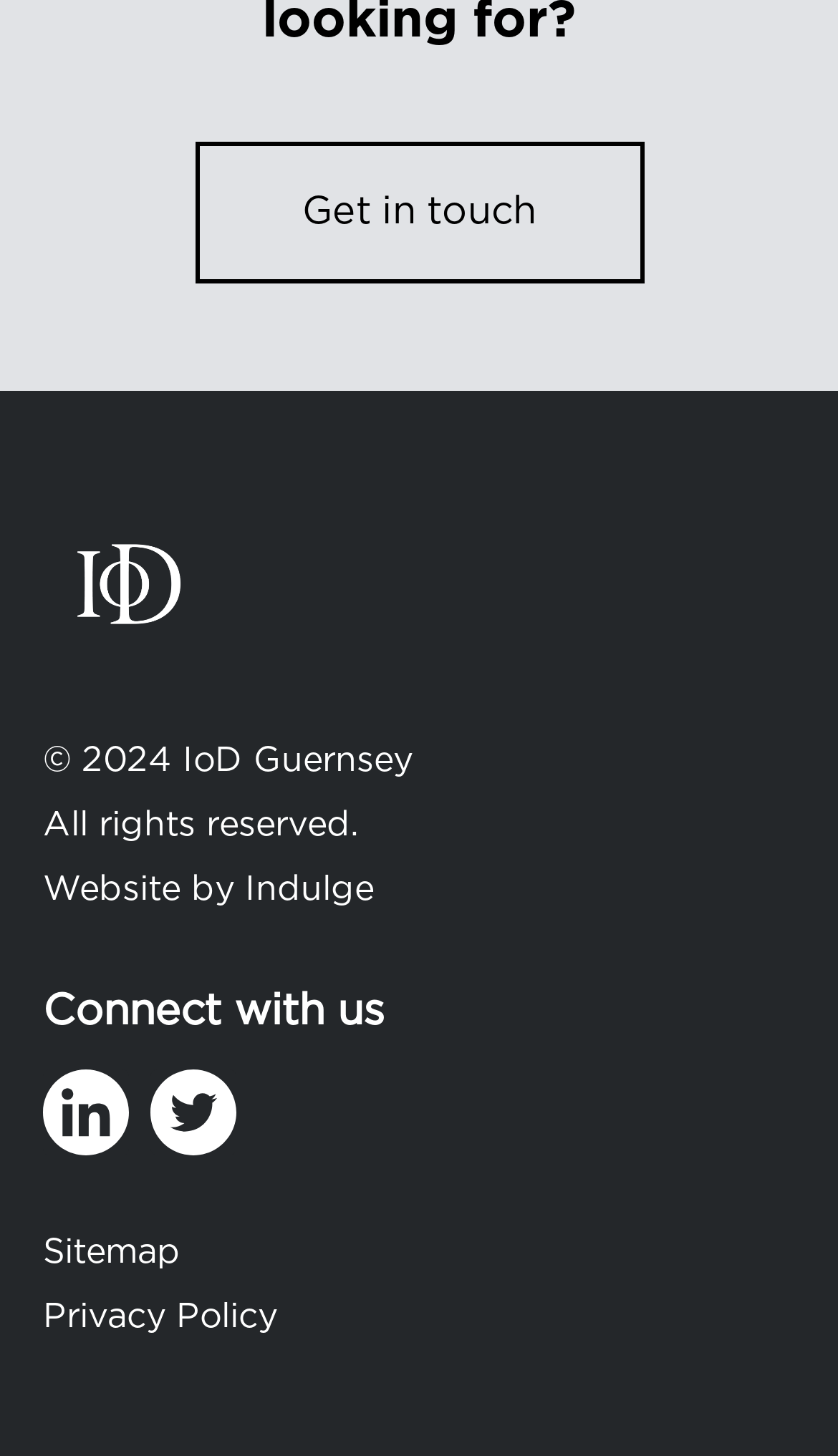What is the copyright year?
Refer to the image and provide a thorough answer to the question.

I found the copyright year by looking at the StaticText element that says '© 2024 IoD Guernsey', which is located at the bottom of the page.